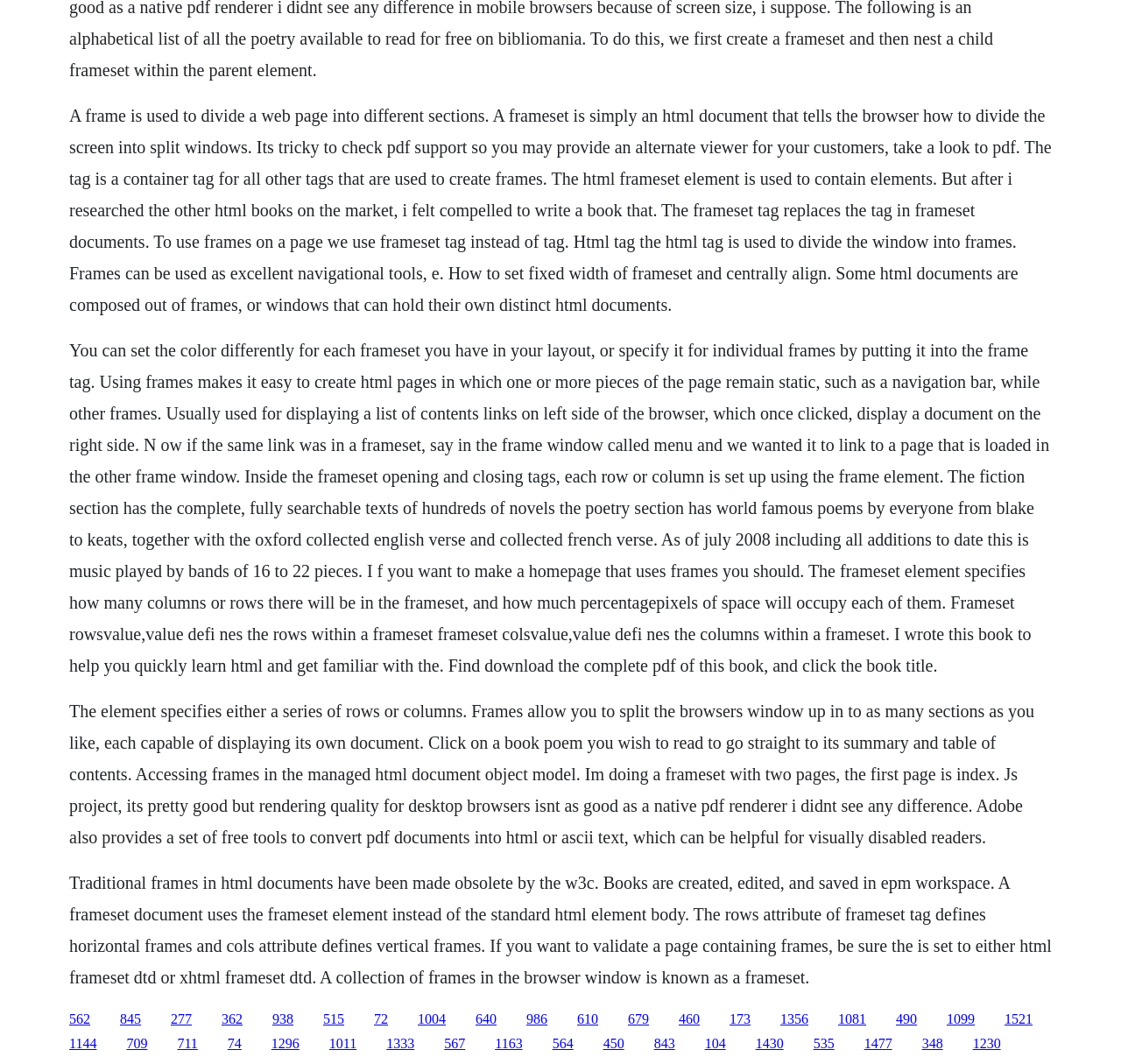Refer to the screenshot and give an in-depth answer to this question: What is the purpose of the frameset tag?

The frameset tag is used to contain elements, and it replaces the body tag in frameset documents. It specifies how many columns or rows there will be in the frameset, and how much percentage or pixels of space will occupy each of them.